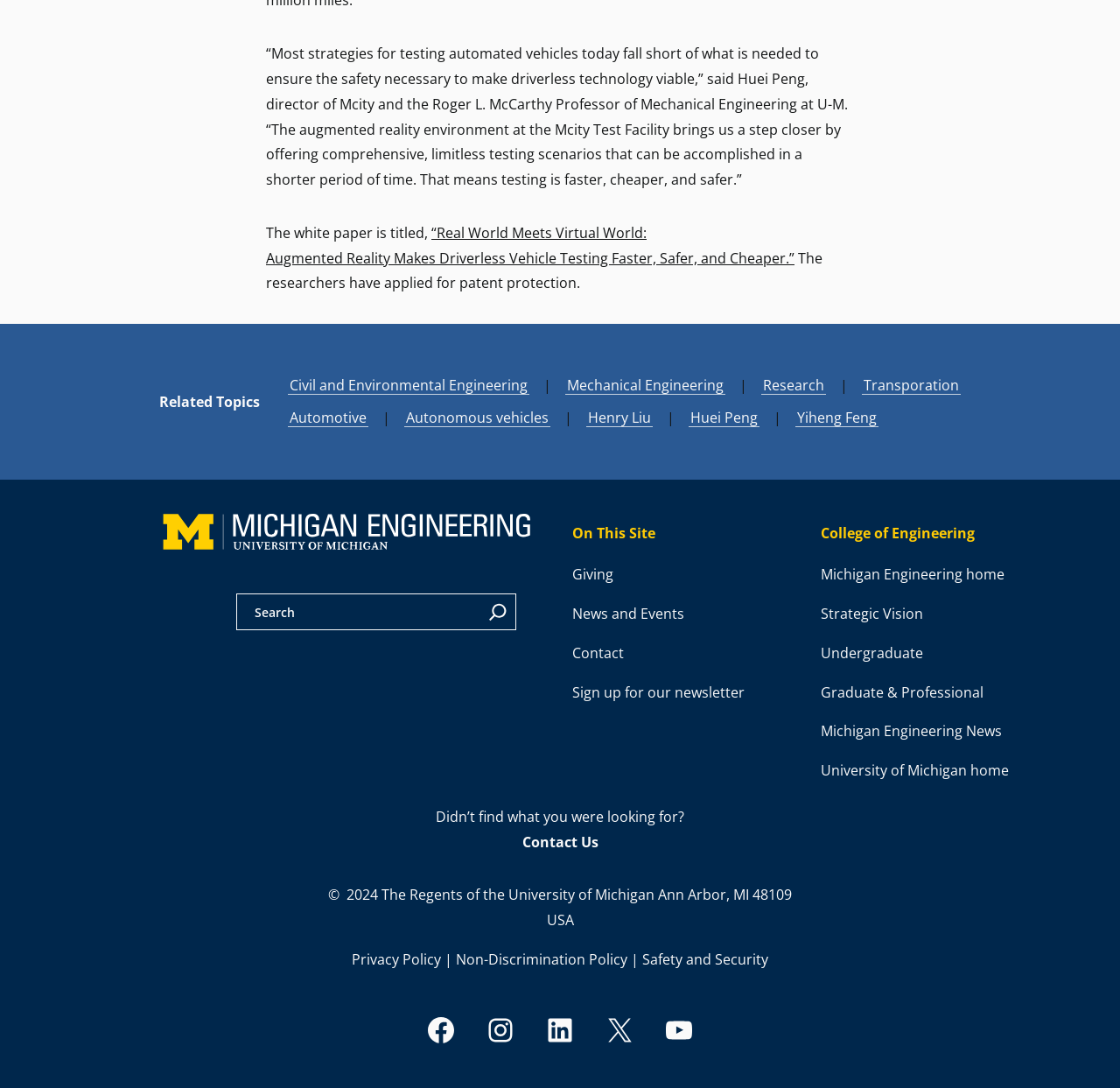Identify the bounding box coordinates for the element you need to click to achieve the following task: "Search for something". Provide the bounding box coordinates as four float numbers between 0 and 1, in the form [left, top, right, bottom].

[0.215, 0.55, 0.432, 0.576]